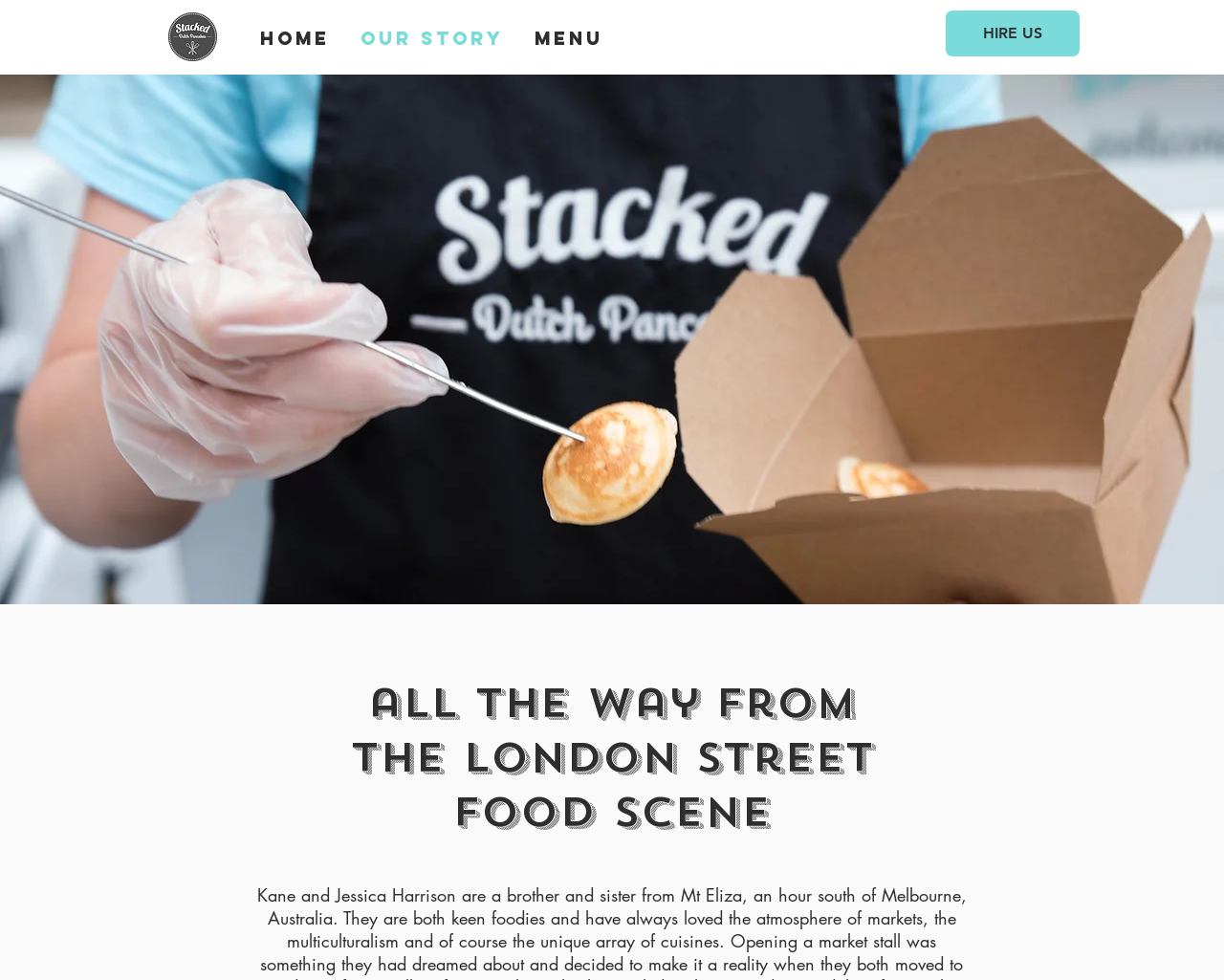Answer the following query with a single word or phrase:
What is the text of the main heading?

all the way from the London street food scene